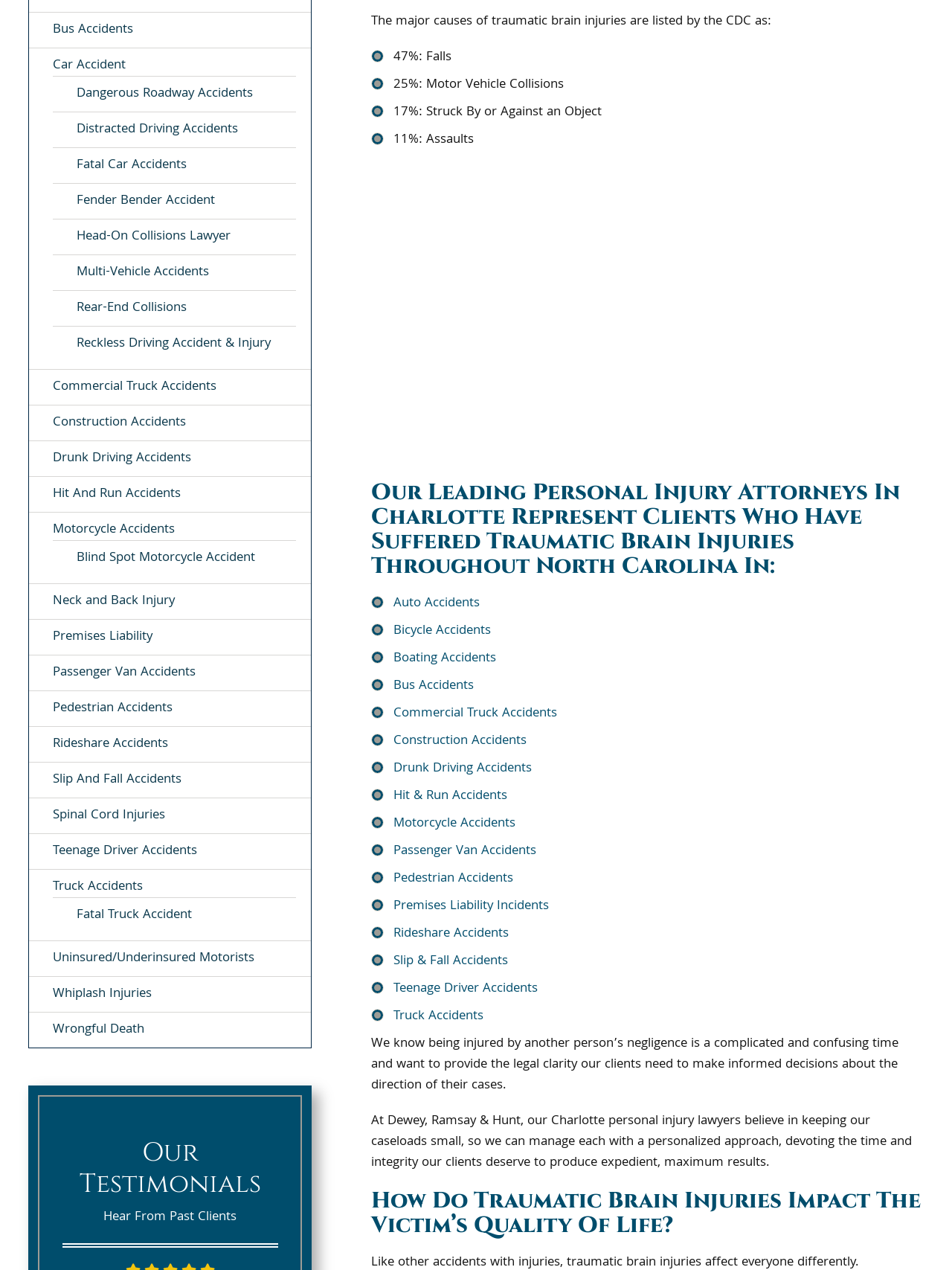Specify the bounding box coordinates for the region that must be clicked to perform the given instruction: "Read about Traumatic Brain Injuries".

[0.39, 0.009, 0.811, 0.026]